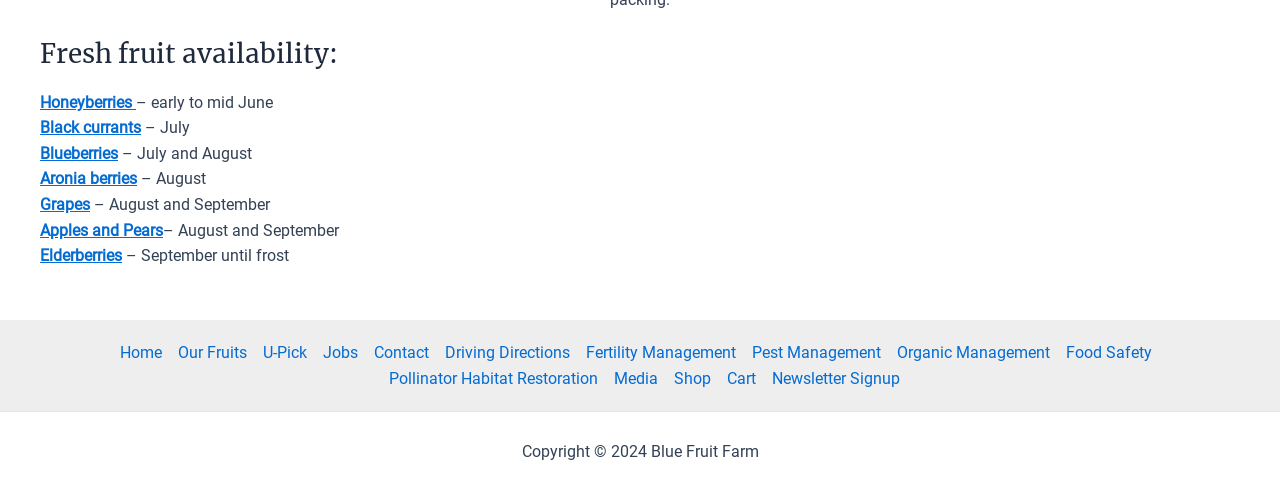Find the bounding box coordinates for the UI element that matches this description: "Black currants".

[0.031, 0.241, 0.11, 0.279]